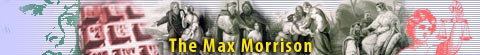What is the theme of the center's mission?
Refer to the image and give a detailed answer to the query.

The caption suggests that the center's mission is aligned with themes of justice and empowerment, as the visuals in the background of the banner hint at the center's dedication to community service and legal support, which are core aspects of promoting justice and empowerment.